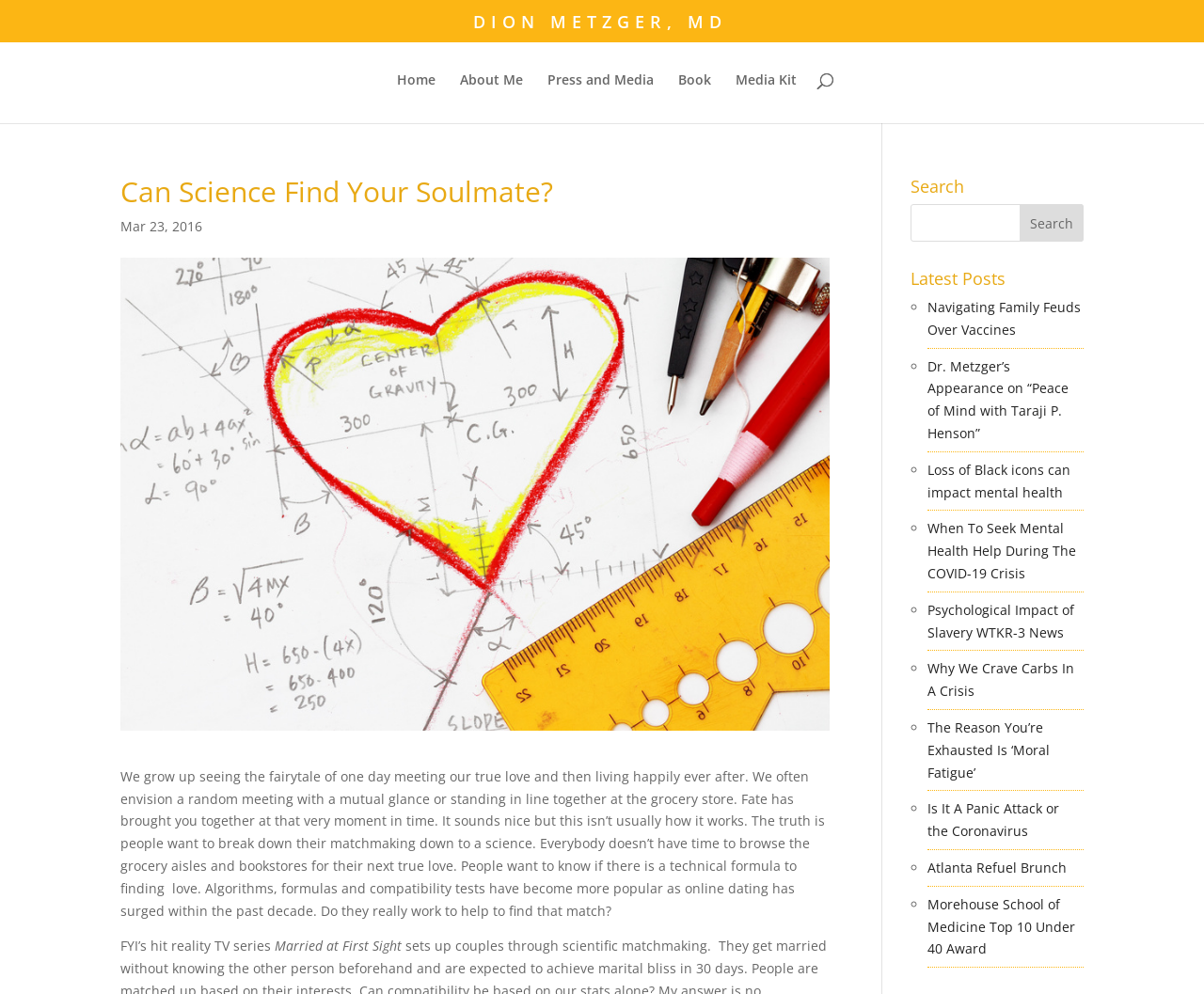Indicate the bounding box coordinates of the element that must be clicked to execute the instruction: "Visit the home page". The coordinates should be given as four float numbers between 0 and 1, i.e., [left, top, right, bottom].

[0.329, 0.074, 0.361, 0.118]